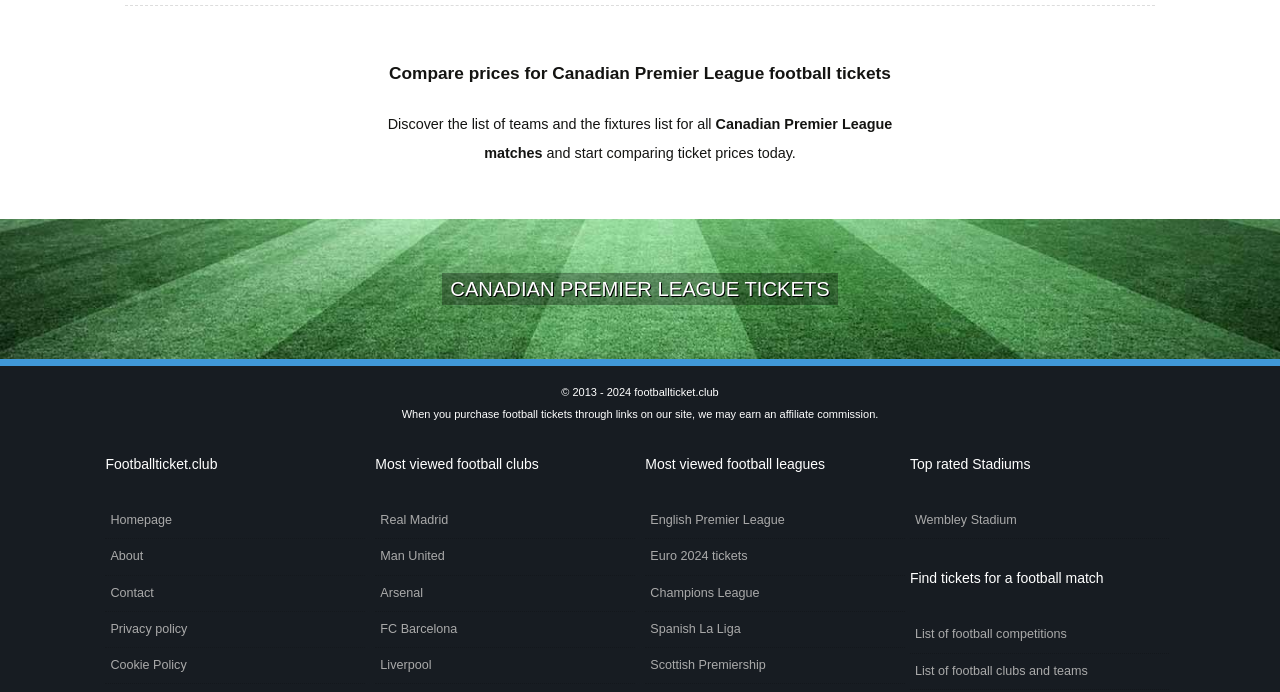Identify the bounding box coordinates for the UI element described as: "Canadian Premier League Tickets". The coordinates should be provided as four floats between 0 and 1: [left, top, right, bottom].

[0.346, 0.394, 0.654, 0.441]